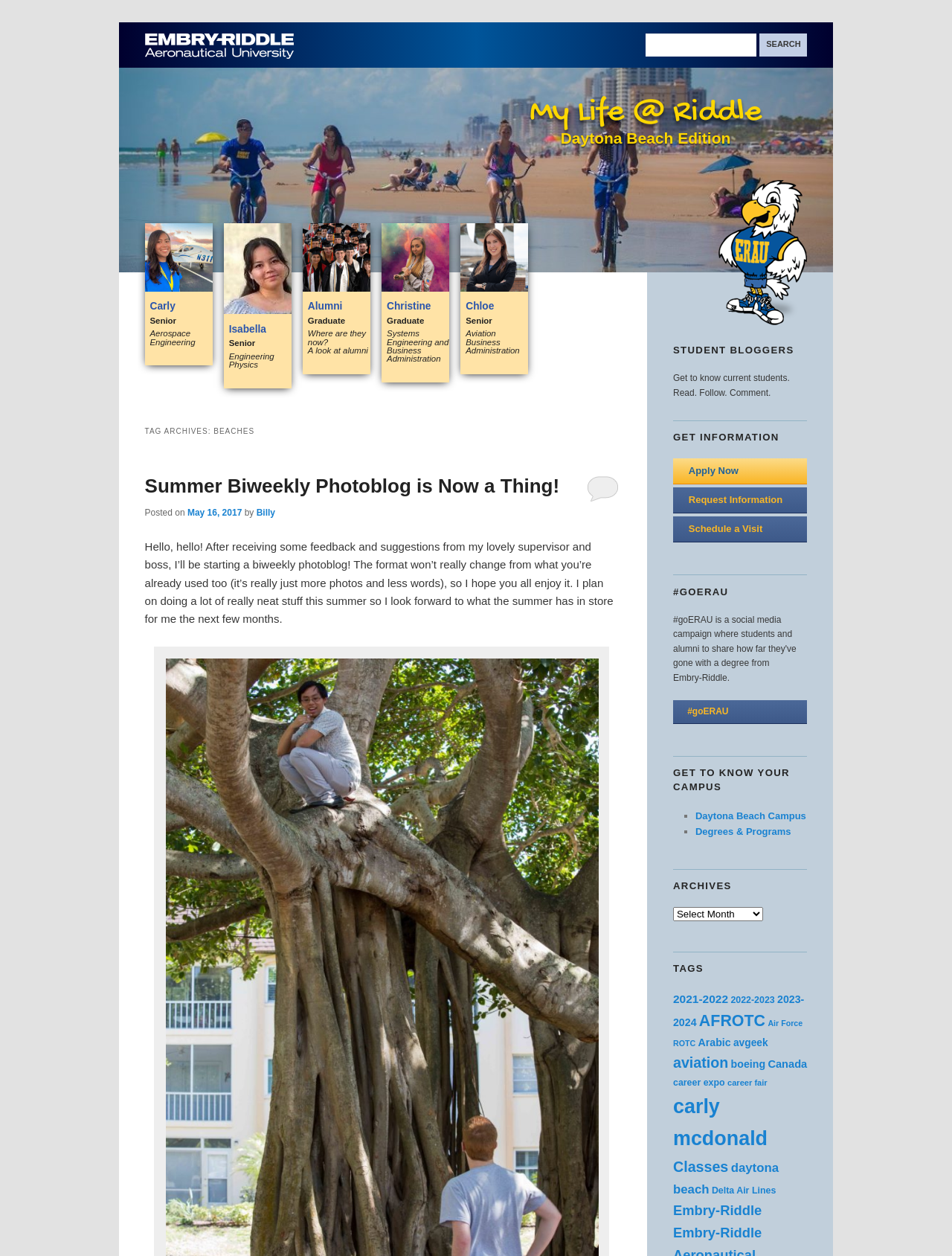Using the element description: "Styleguide", determine the bounding box coordinates for the specified UI element. The coordinates should be four float numbers between 0 and 1, [left, top, right, bottom].

None